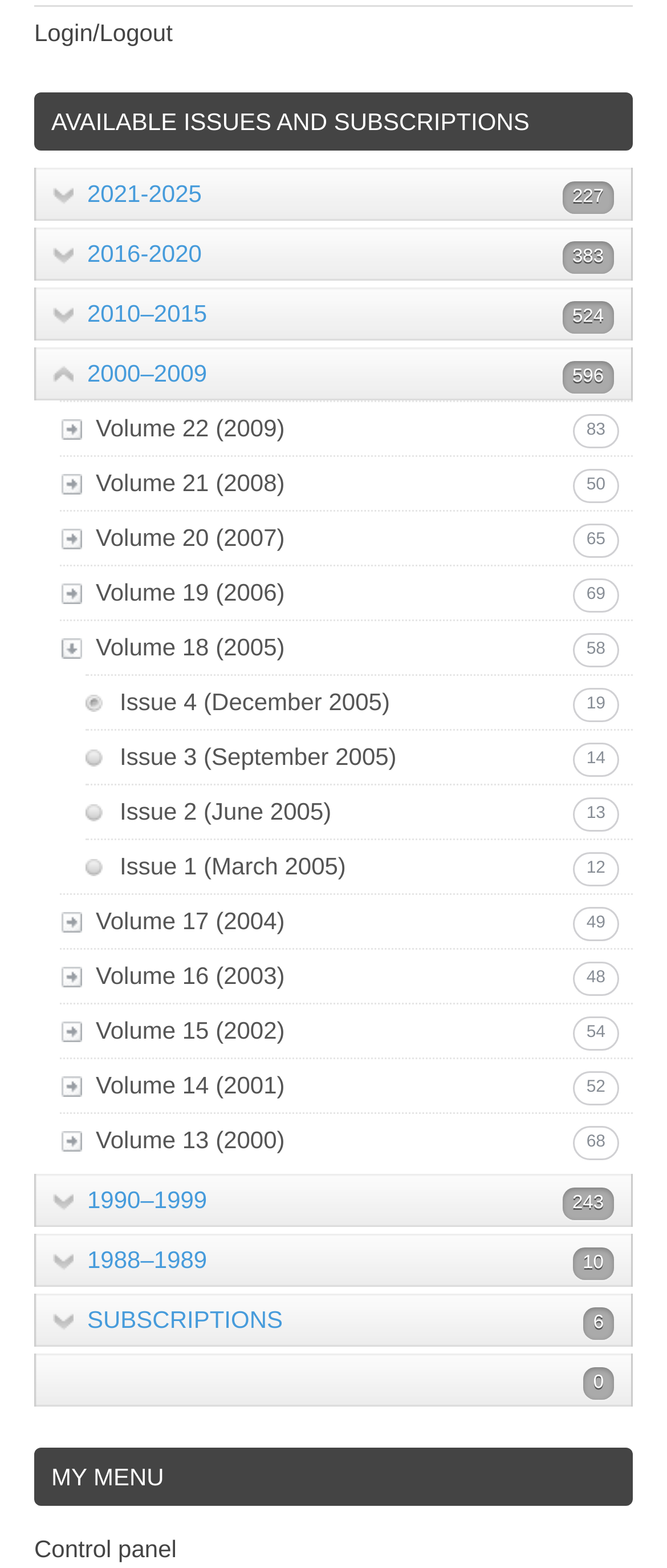Determine the bounding box coordinates of the element's region needed to click to follow the instruction: "Access volume 37 issue 3". Provide these coordinates as four float numbers between 0 and 1, formatted as [left, top, right, bottom].

[0.179, 0.177, 0.949, 0.211]